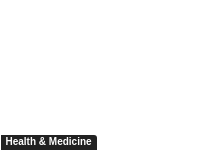Provide a single word or phrase to answer the given question: 
What is the purpose of the header?

To draw attention